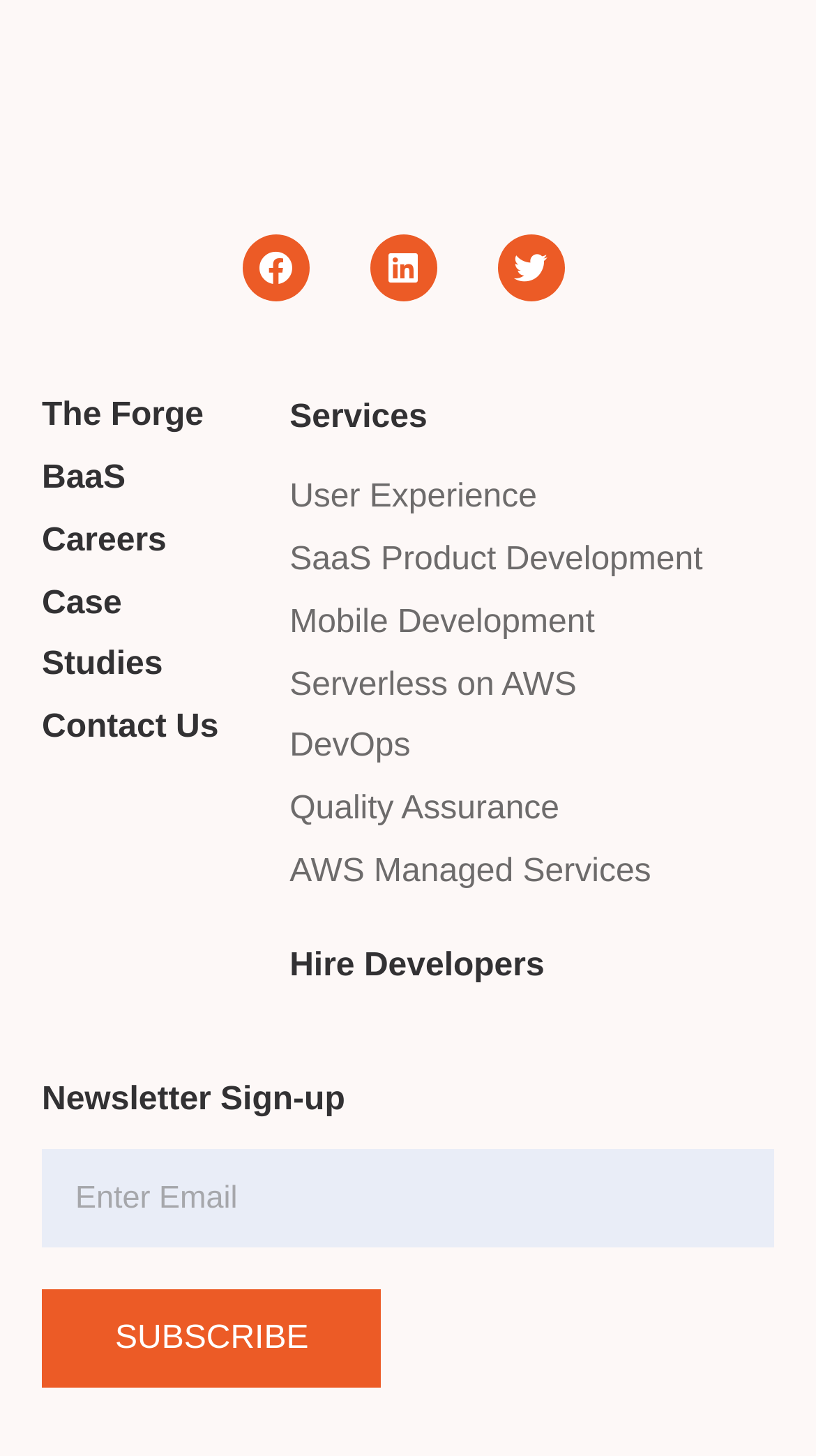Please provide the bounding box coordinates for the element that needs to be clicked to perform the following instruction: "Open Facebook page". The coordinates should be given as four float numbers between 0 and 1, i.e., [left, top, right, bottom].

[0.296, 0.162, 0.378, 0.208]